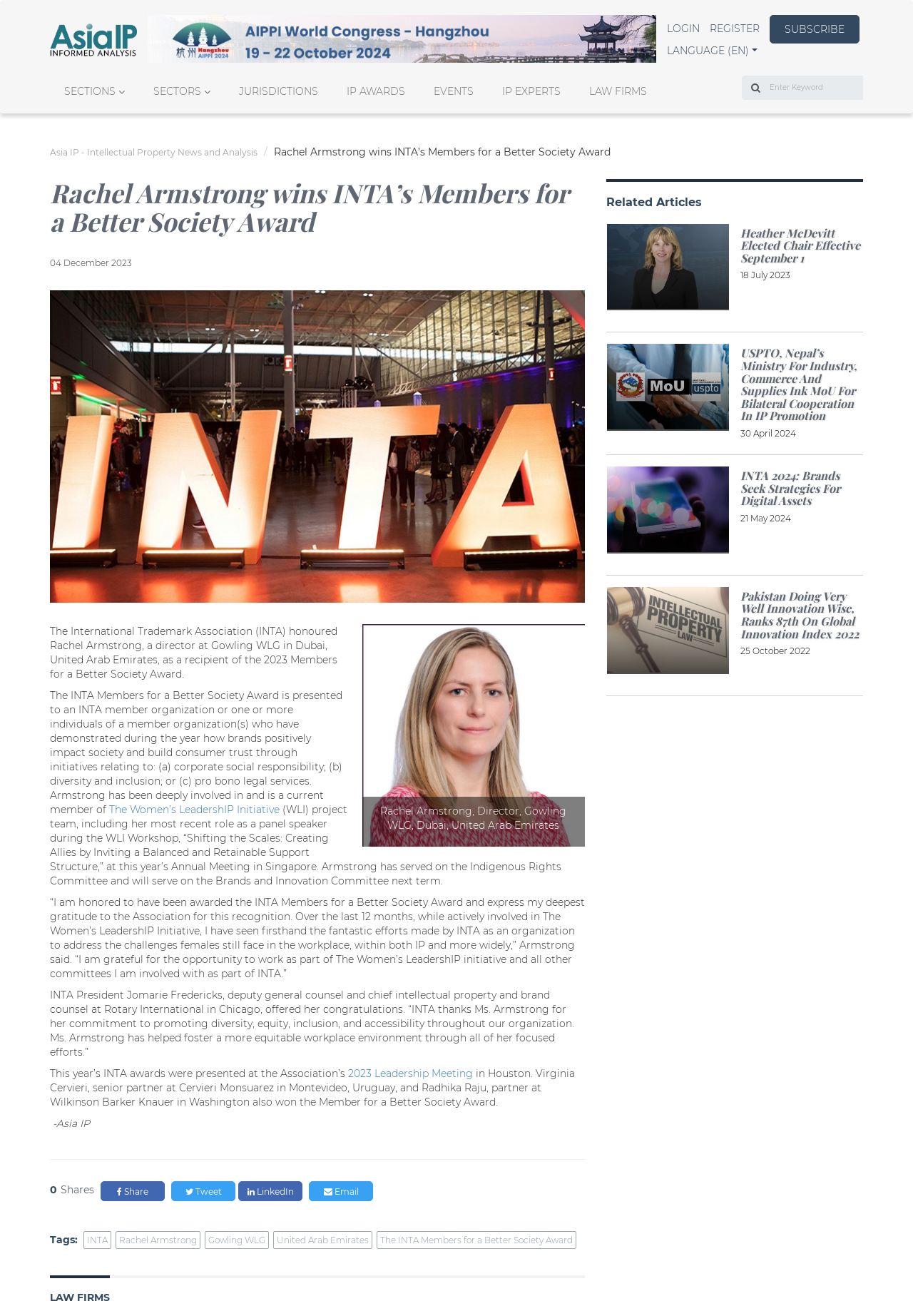Answer the question with a single word or phrase: 
What is the topic of the article?

Intellectual Property News